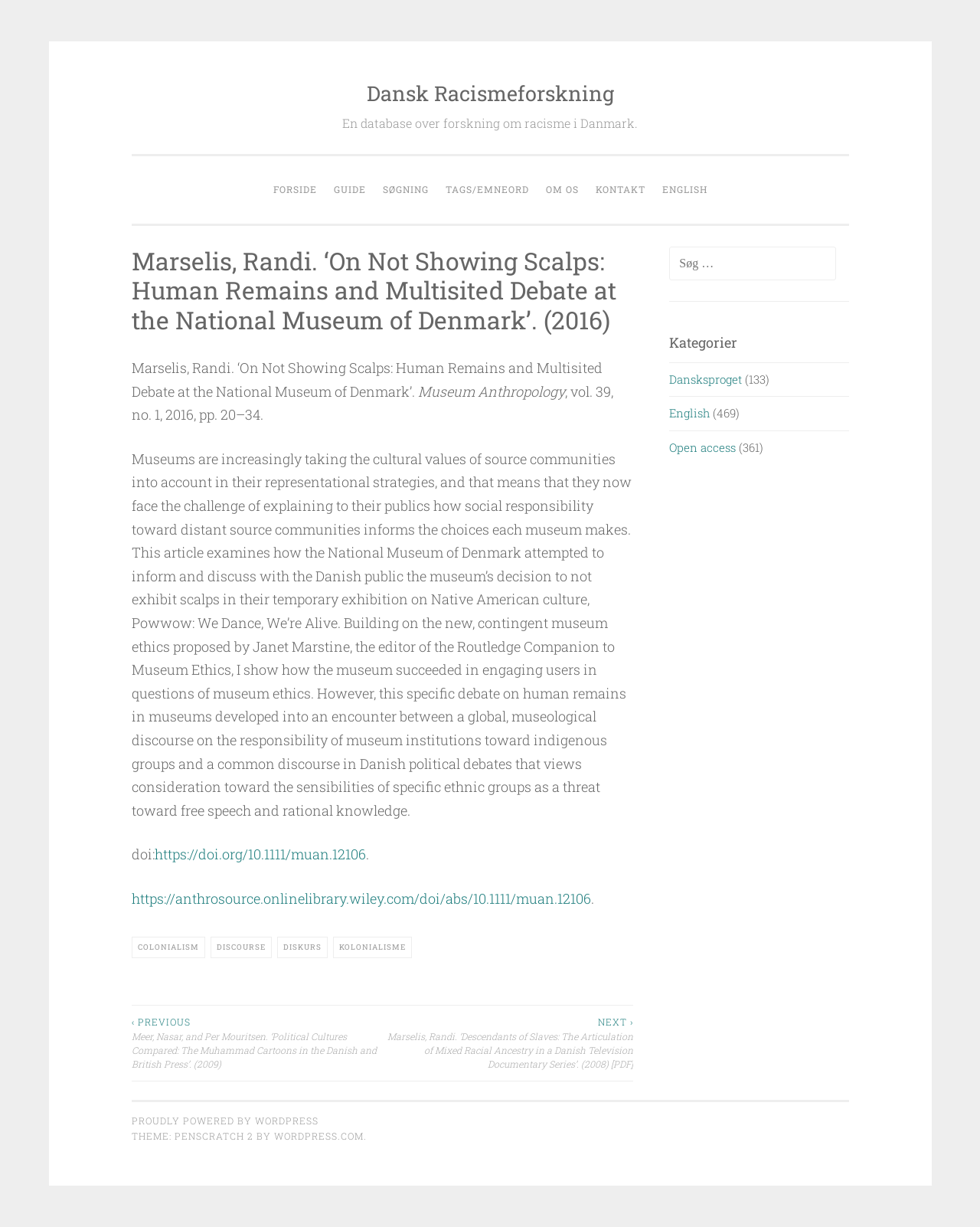How many search results are there for the category 'Open access'?
Carefully analyze the image and provide a thorough answer to the question.

The categories are listed in the right-hand sidebar, and each category has a number of articles in parentheses. The category 'Open access' has 361 search results.